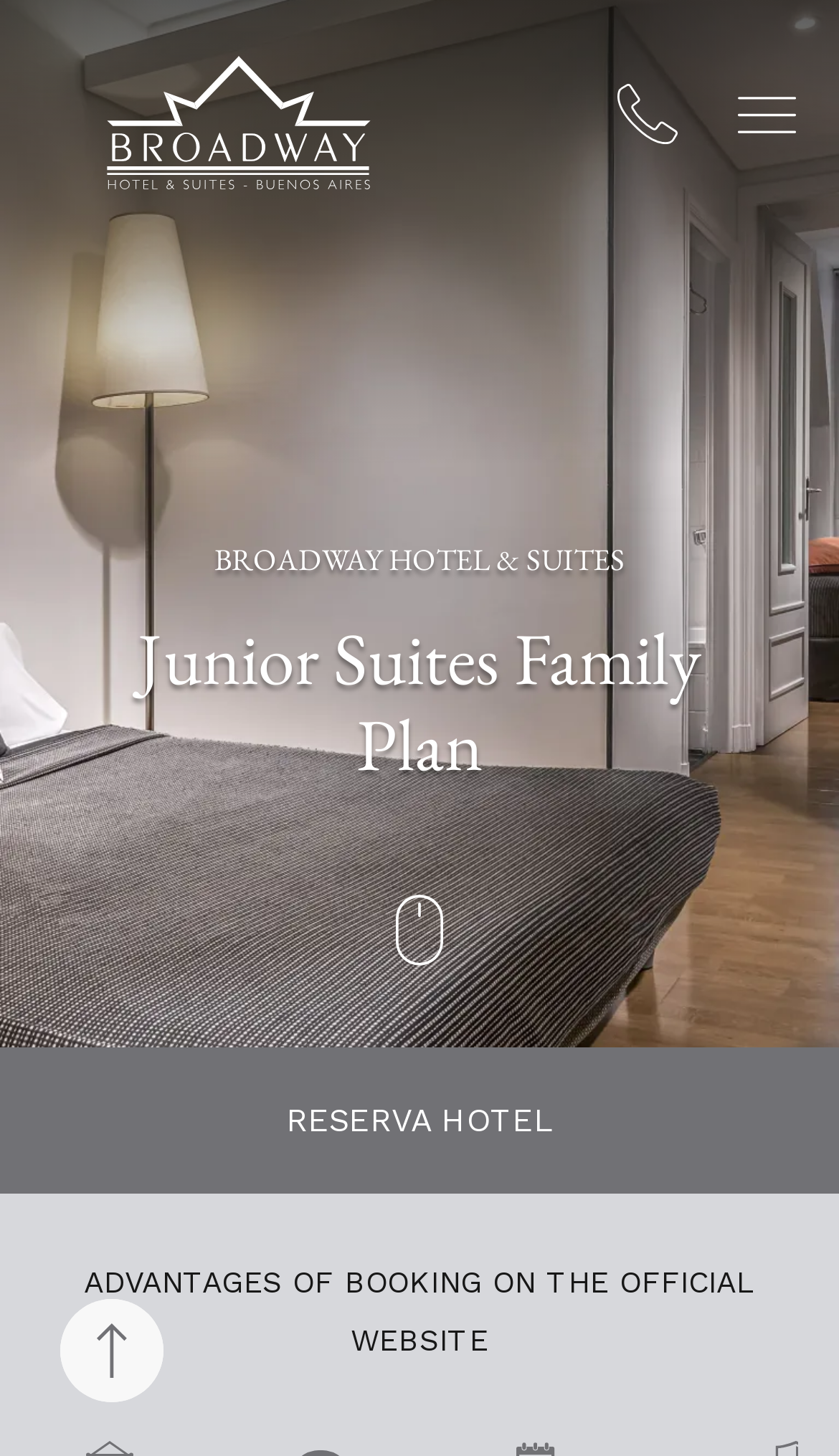Offer an extensive depiction of the webpage and its key elements.

The webpage is about the Junior Suites Family Plan at Broadway Hotel & Suites, located in the center of Buenos Aires, Argentina. At the top of the page, there is a large image that spans the entire width, showcasing the Junior Suites Family Plan. 

Below the image, there is a link to the hotel's website, "Broadway Hotel & Suites", positioned near the top-left corner. To the right of this link, there is another link with no text. 

In the middle of the page, the hotel's name "BROADWAY HOTEL & SUITES" is prominently displayed in a large font. Below this, there is a heading that reads "Junior Suites Family Plan", which takes up most of the page's width.

At the bottom of the page, there is a link to "RESERVA HOTEL" that spans the entire width. Above this link, there is a paragraph of text that highlights the advantages of booking on the official website. Finally, there is a "Back to top" button positioned at the bottom-left corner of the page.